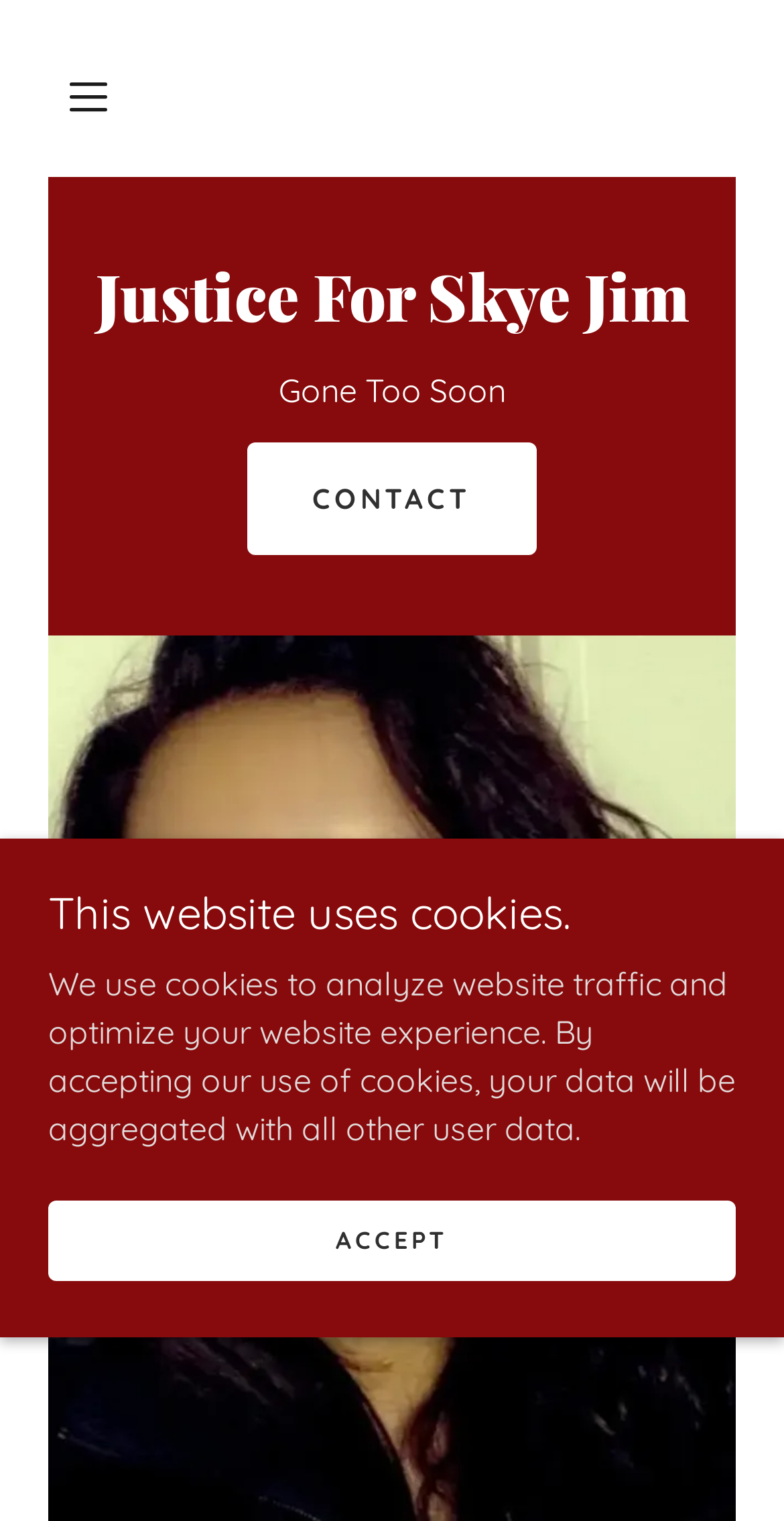Describe in detail what you see on the webpage.

The webpage is dedicated to "Justice For Skye Jim" and has a prominent heading with the same title at the top center of the page. Below the heading, there is a smaller heading "Gone Too Soon" positioned slightly to the right. 

To the top left, there is a hamburger site navigation icon, which is also a button, accompanied by an image. Next to it, there is a link with the same title "Justice For Skye Jim". 

In the middle of the page, there is a link "CONTACT" positioned slightly to the right. 

At the bottom left of the page, there is a notification about the website using cookies, followed by a paragraph of text explaining the purpose of the cookies. Below this text, there is an "ACCEPT" link. 

At the bottom right of the page, there is a small image.